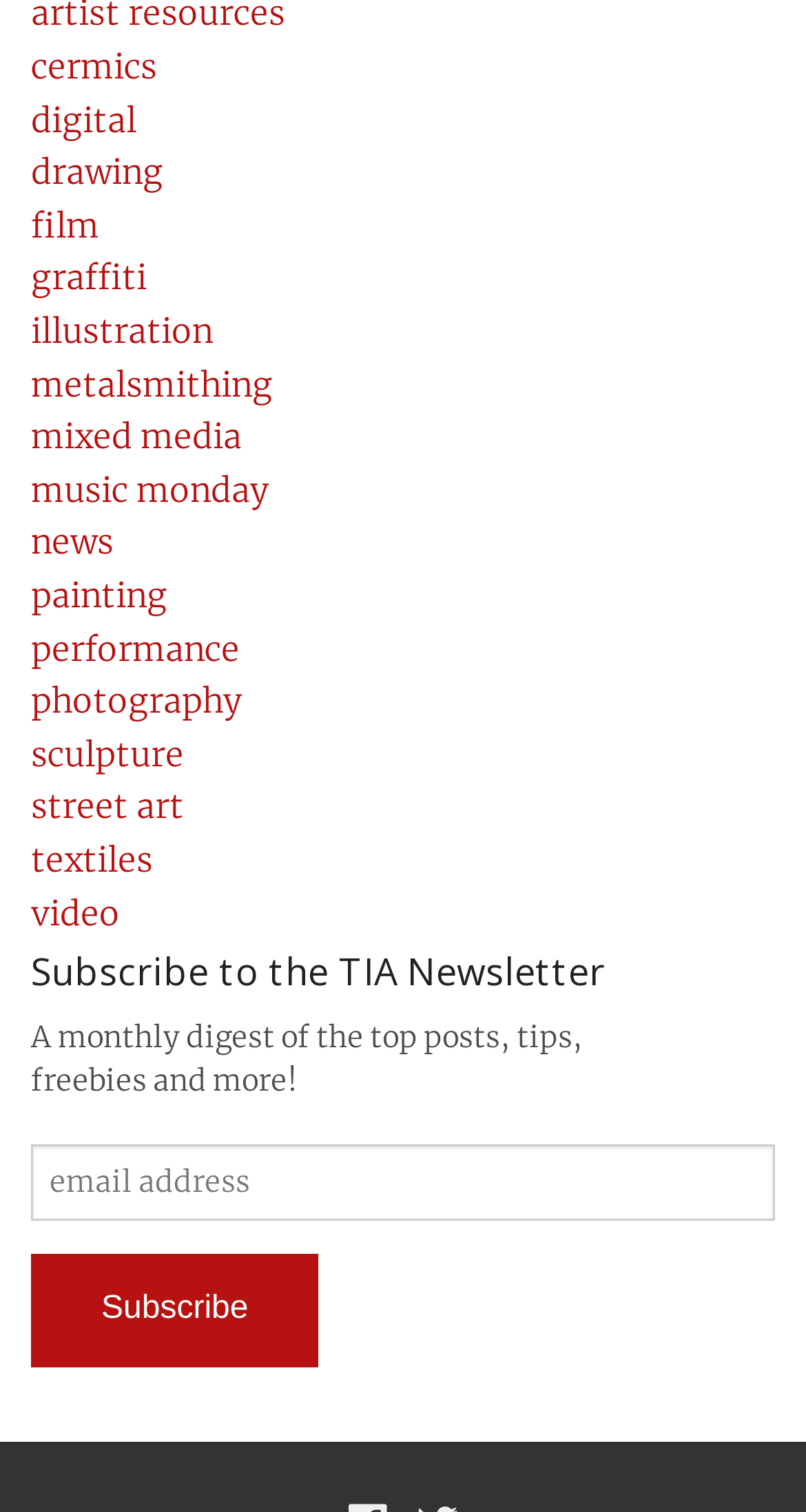What is the function of the button below the textbox?
By examining the image, provide a one-word or phrase answer.

To subscribe